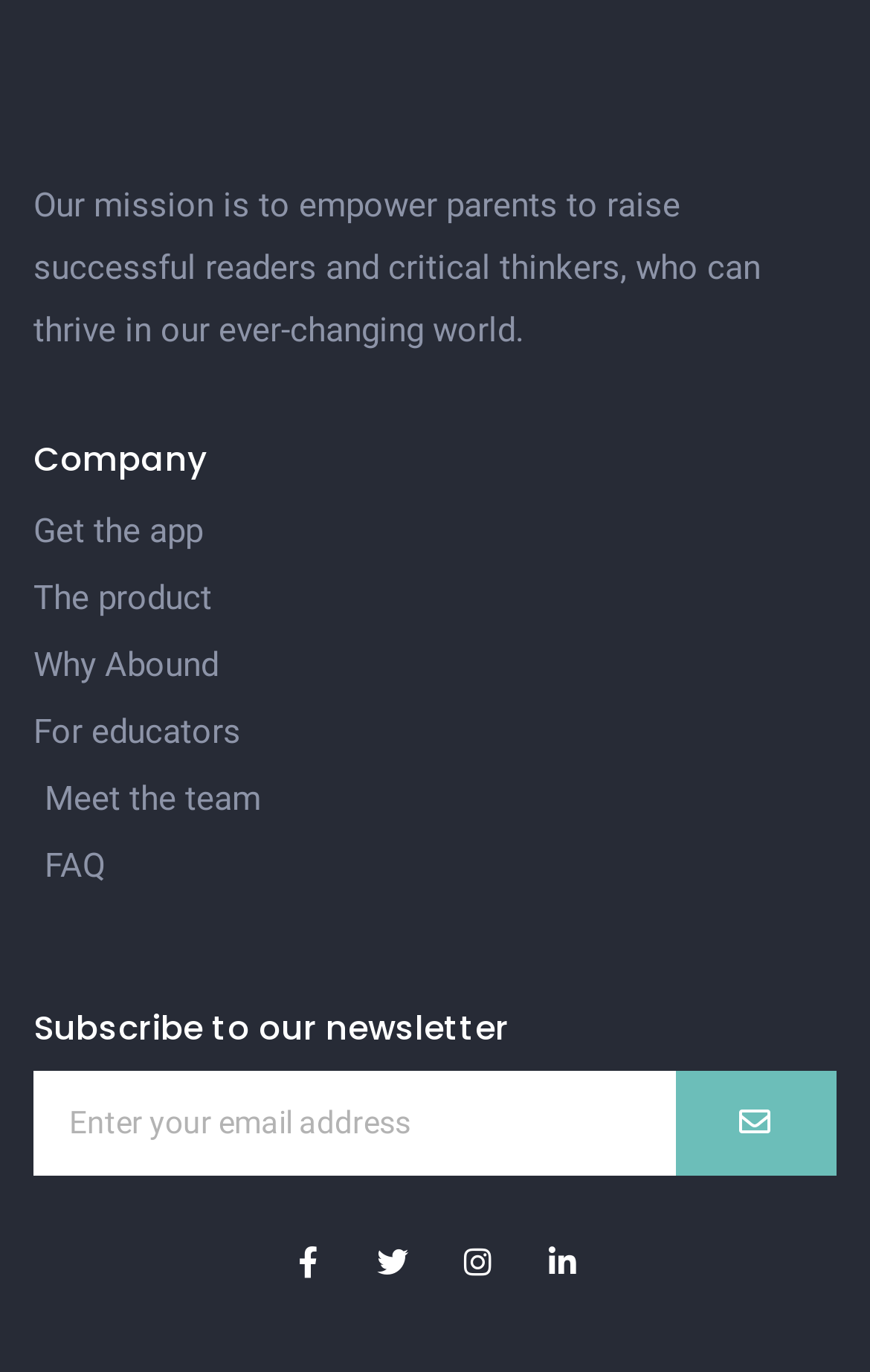Could you determine the bounding box coordinates of the clickable element to complete the instruction: "Get the app"? Provide the coordinates as four float numbers between 0 and 1, i.e., [left, top, right, bottom].

[0.038, 0.365, 0.962, 0.409]